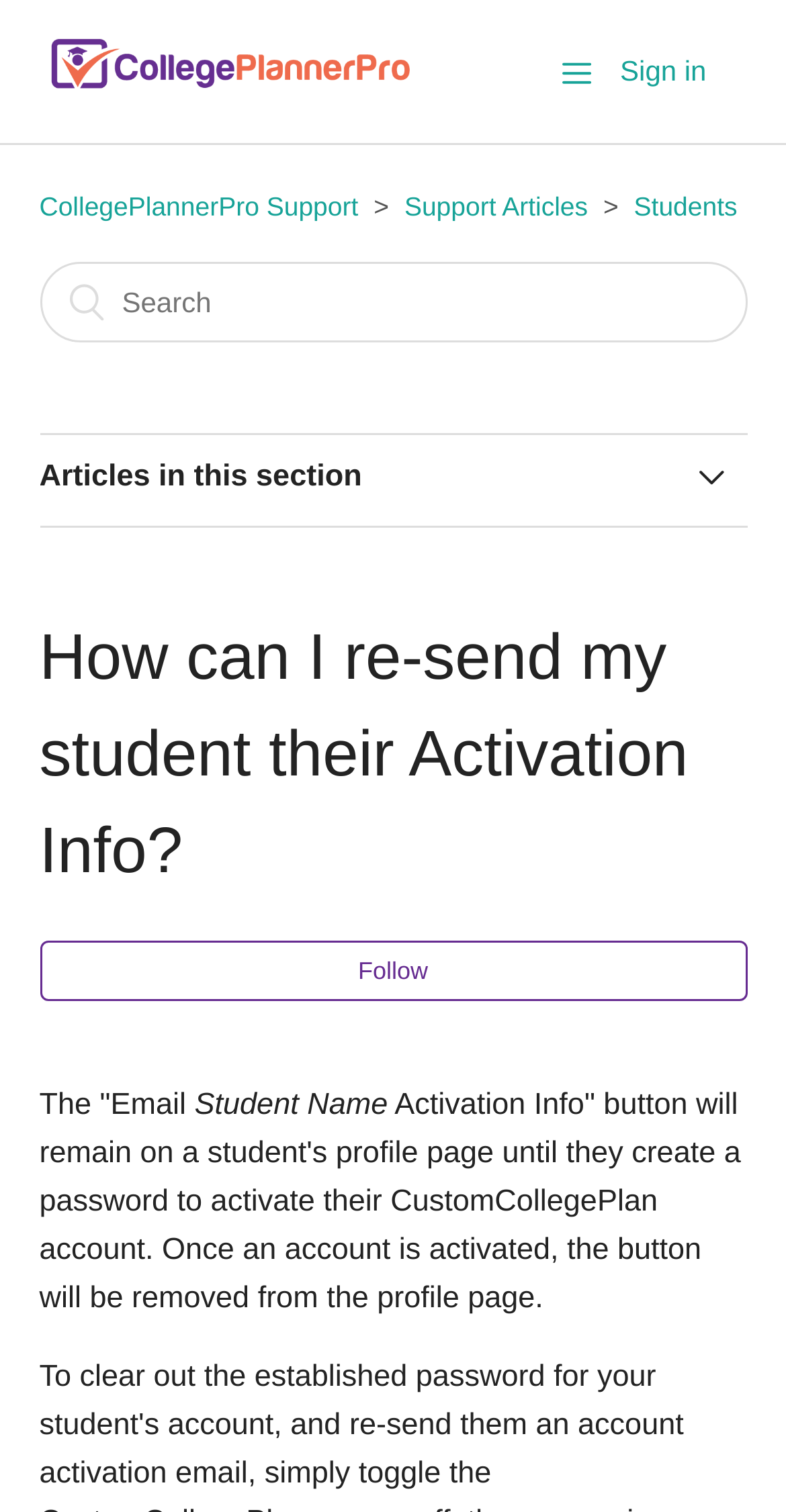Please locate and retrieve the main header text of the webpage.

How can I re-send my student their Activation Info?